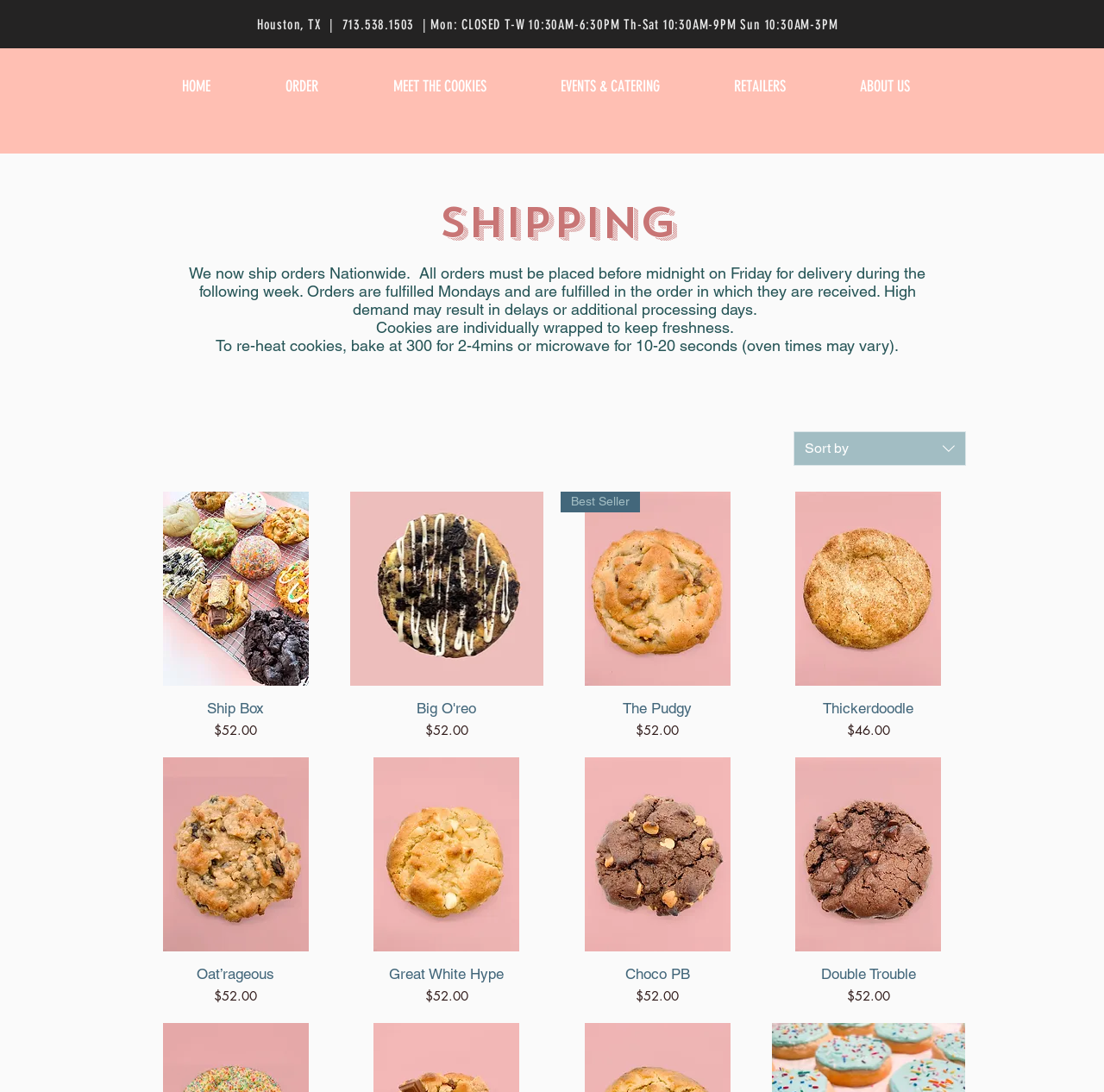Identify the bounding box of the HTML element described as: "MEET THE COOKIES".

[0.322, 0.053, 0.474, 0.106]